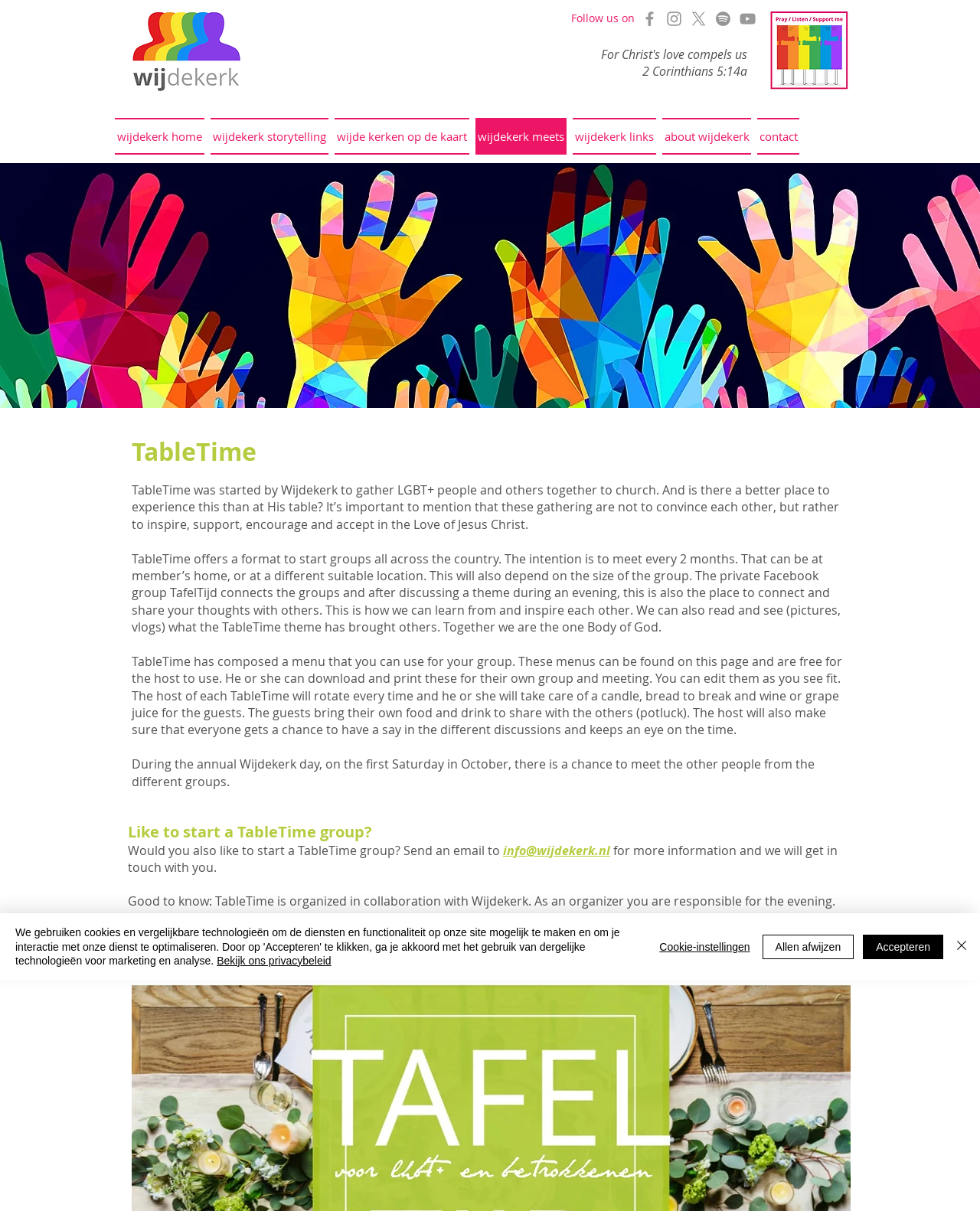Please locate the clickable area by providing the bounding box coordinates to follow this instruction: "Follow us on social media".

[0.583, 0.009, 0.648, 0.021]